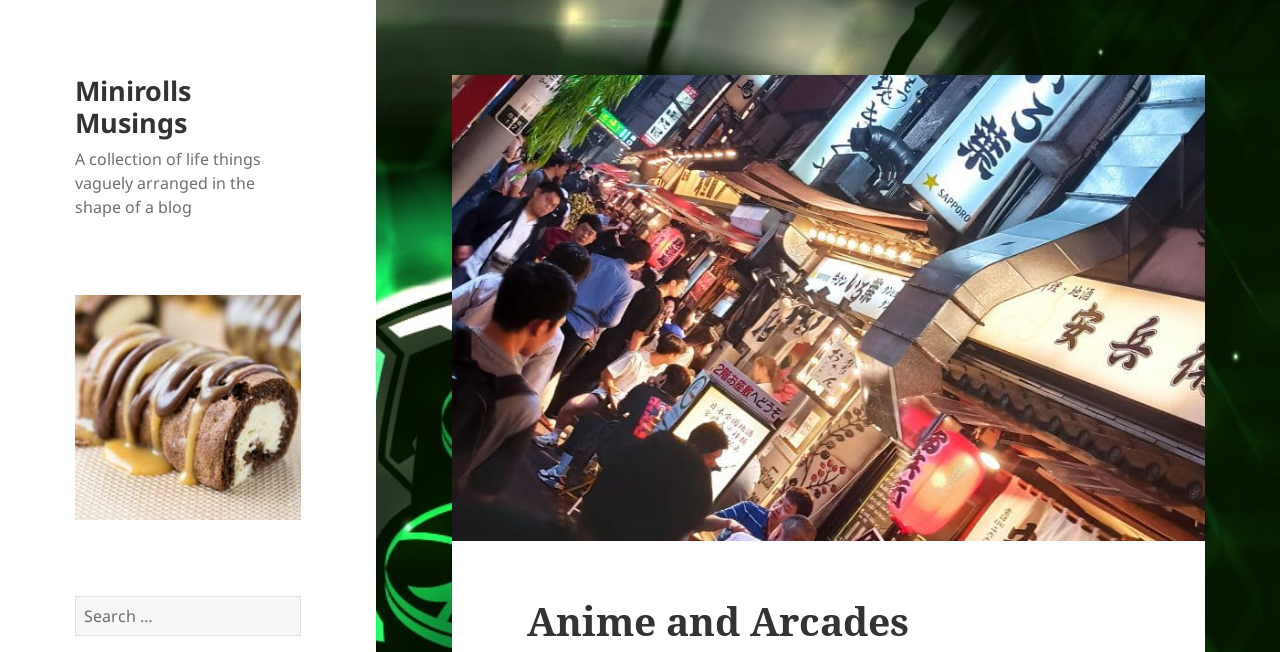Ascertain the bounding box coordinates for the UI element detailed here: "Minirolls Musings". The coordinates should be provided as [left, top, right, bottom] with each value being a float between 0 and 1.

[0.059, 0.111, 0.149, 0.217]